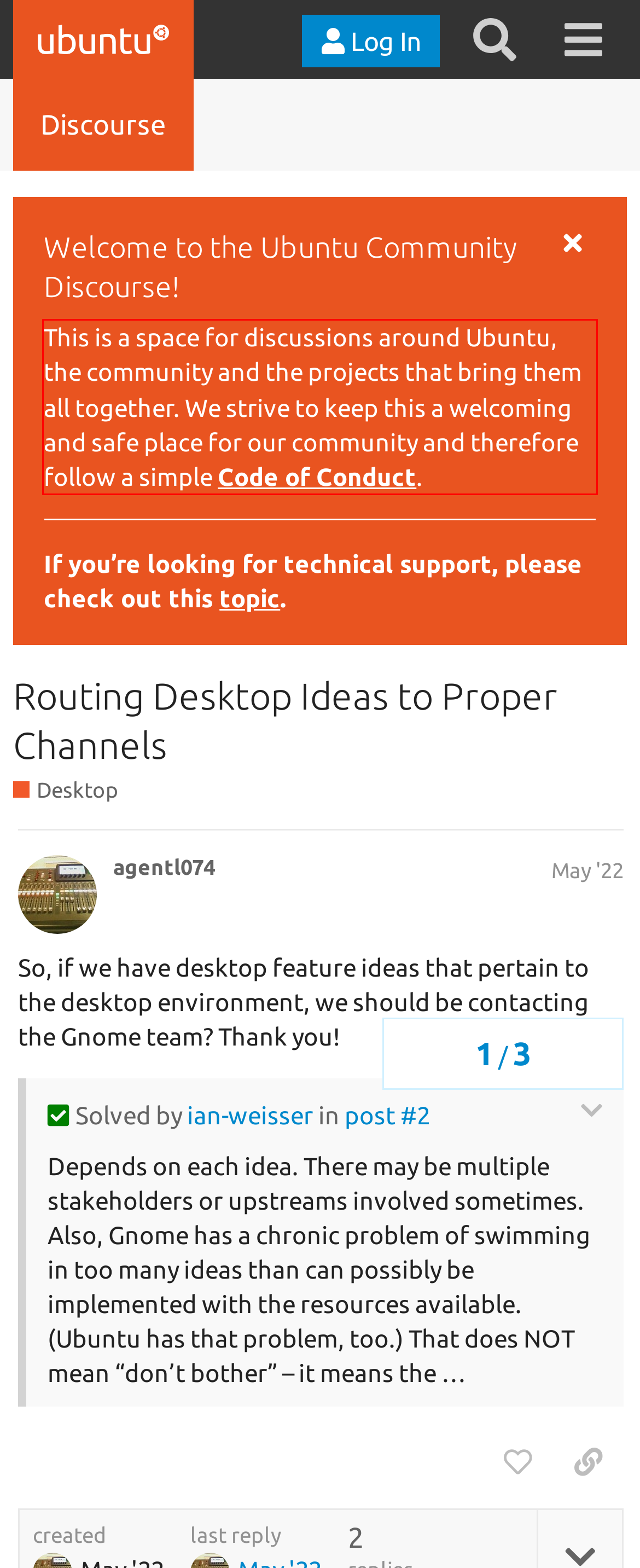Please use OCR to extract the text content from the red bounding box in the provided webpage screenshot.

This is a space for discussions around Ubuntu, the community and the projects that bring them all together. We strive to keep this a welcoming and safe place for our community and therefore follow a simple Code of Conduct.